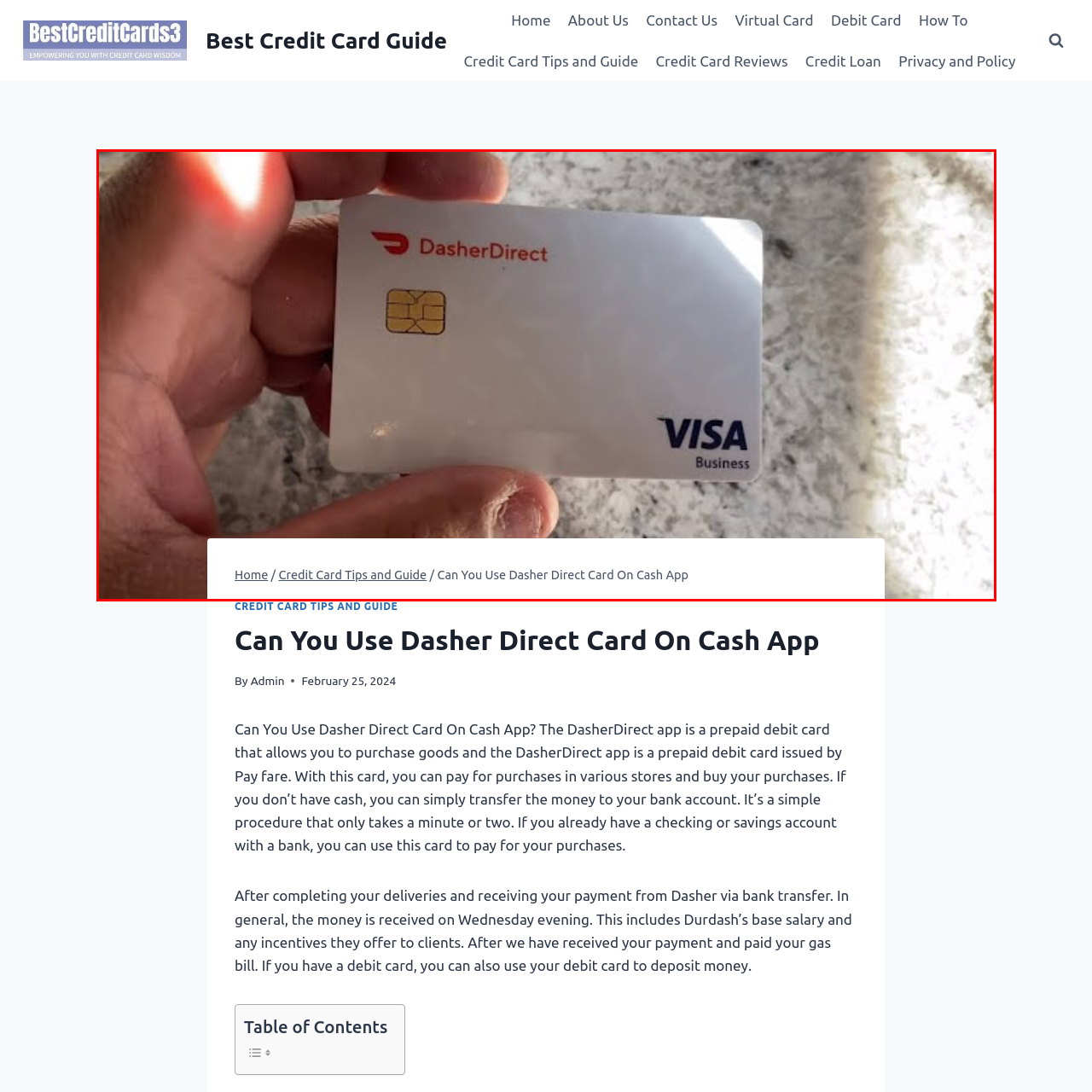What is the background of the image?  
Look closely at the image marked by the red border and give a detailed response rooted in the visual details found within the image.

The caption states that the background of the image appears to be a granite countertop, which provides a textured surface to highlight the card.